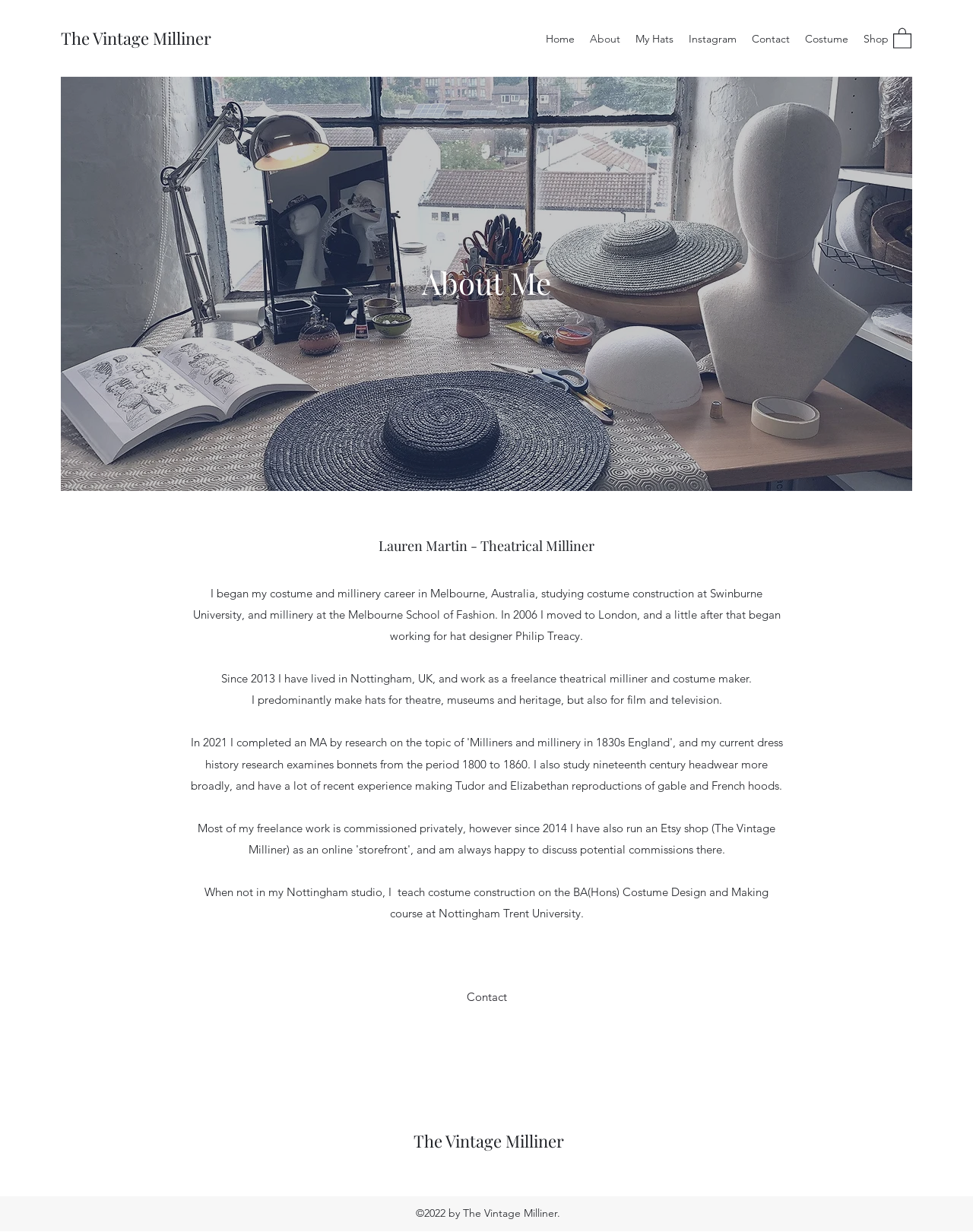Determine the bounding box coordinates of the clickable element to complete this instruction: "View Facebook". Provide the coordinates in the format of four float numbers between 0 and 1, [left, top, right, bottom].

None